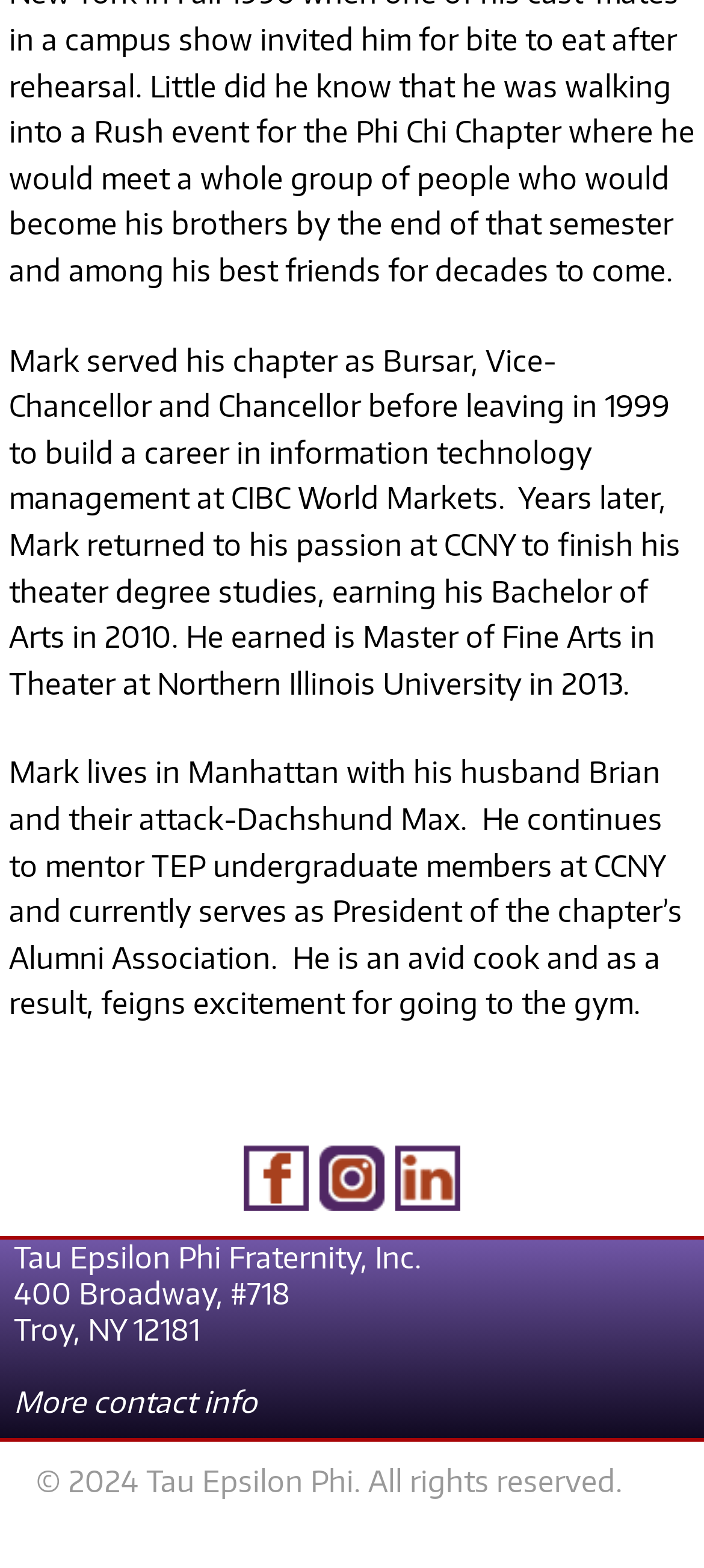Give a short answer using one word or phrase for the question:
What is Mark's degree in?

Theater